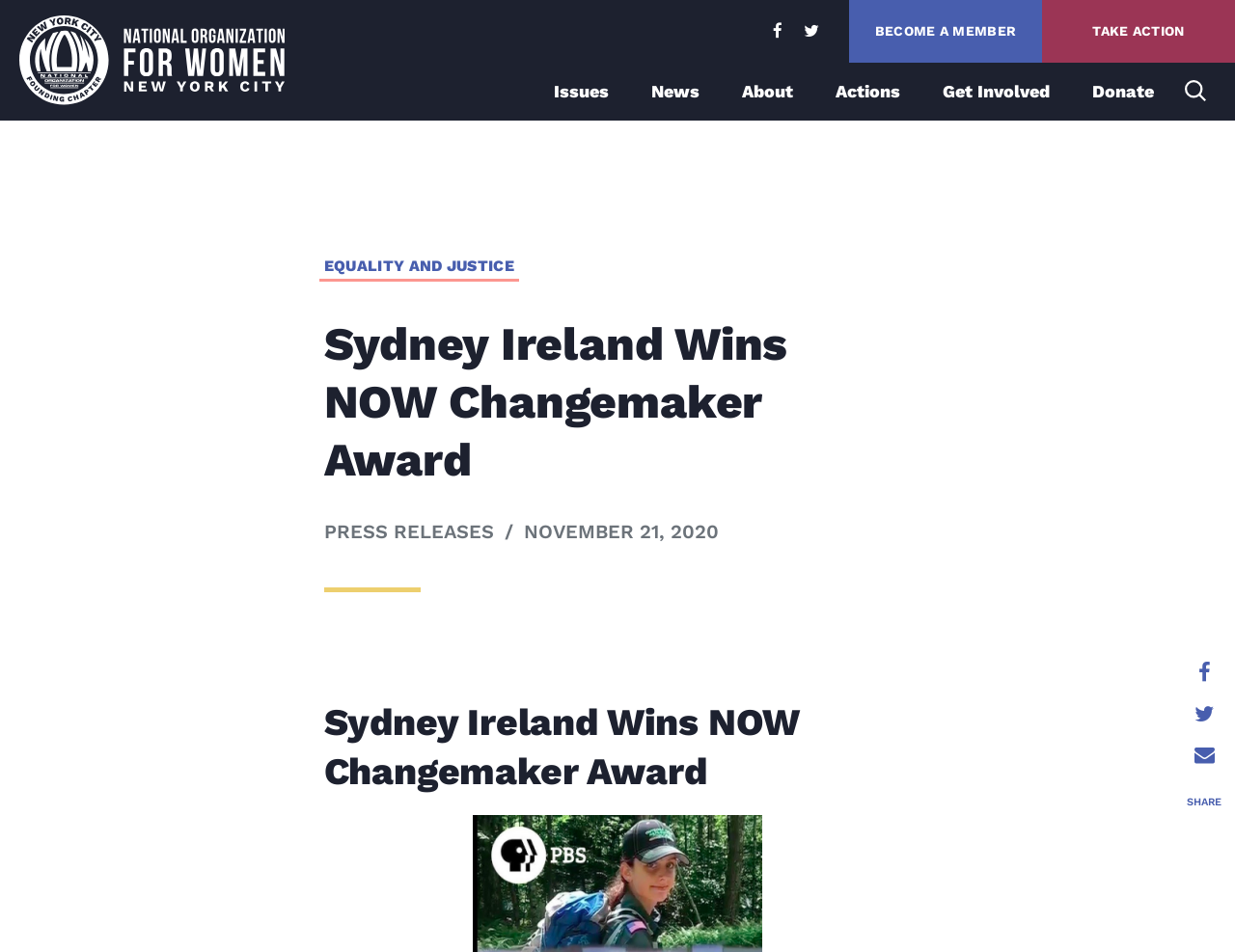Reply to the question with a single word or phrase:
How many main navigation links are there?

7